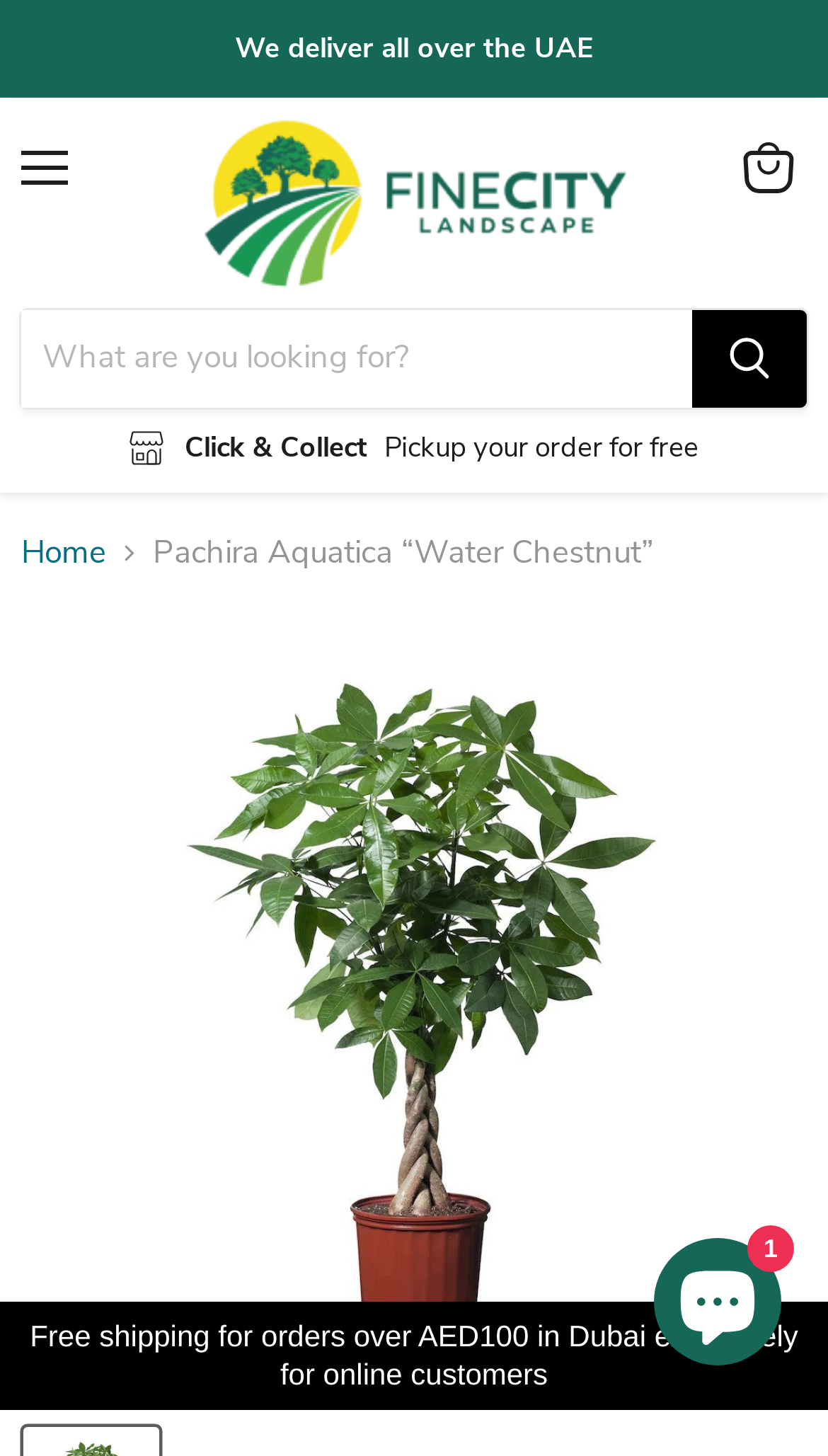Can you show the bounding box coordinates of the region to click on to complete the task described in the instruction: "Start a chat"?

[0.79, 0.85, 0.944, 0.938]